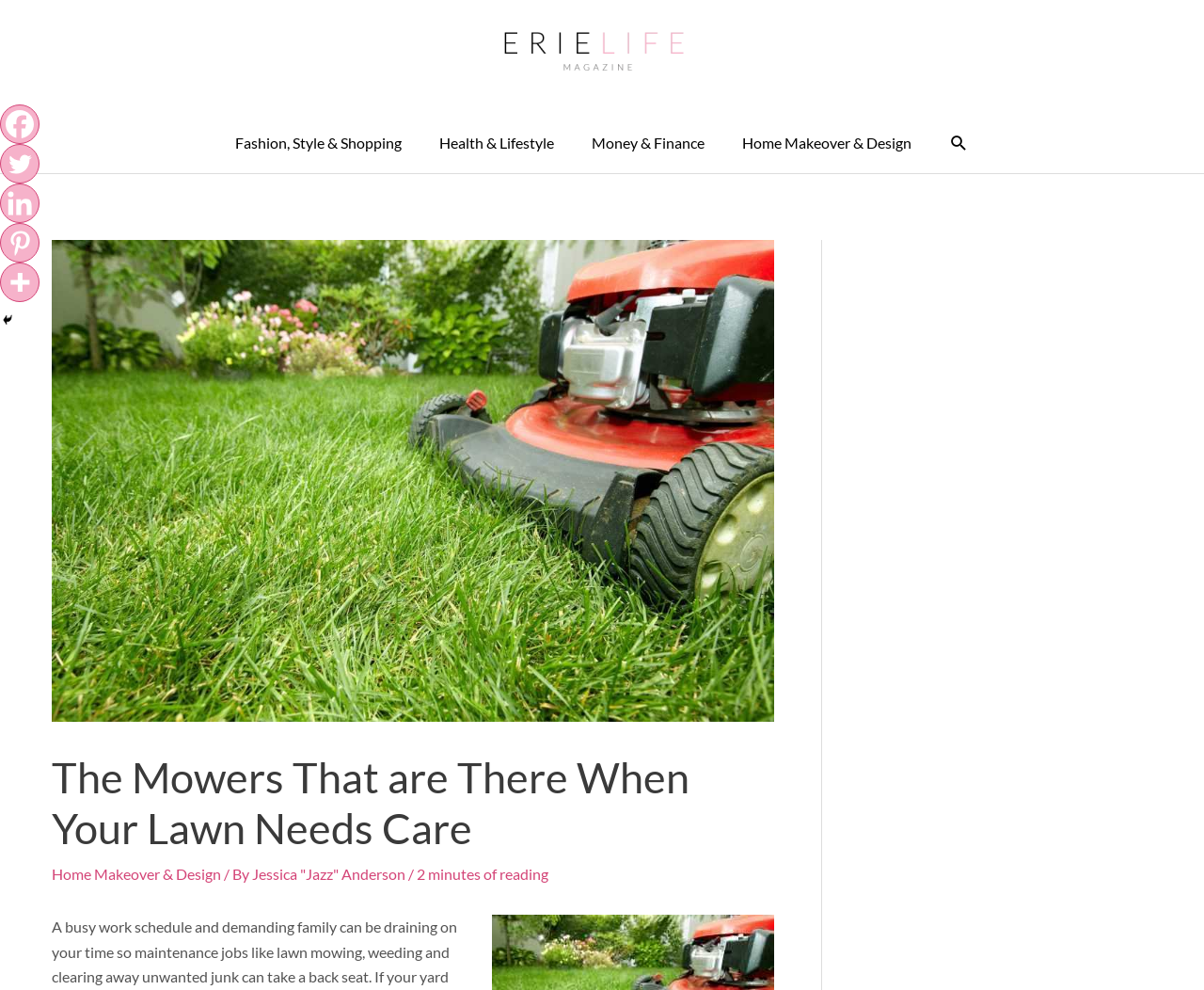Please identify the bounding box coordinates of the clickable region that I should interact with to perform the following instruction: "share on Facebook". The coordinates should be expressed as four float numbers between 0 and 1, i.e., [left, top, right, bottom].

[0.0, 0.106, 0.033, 0.145]